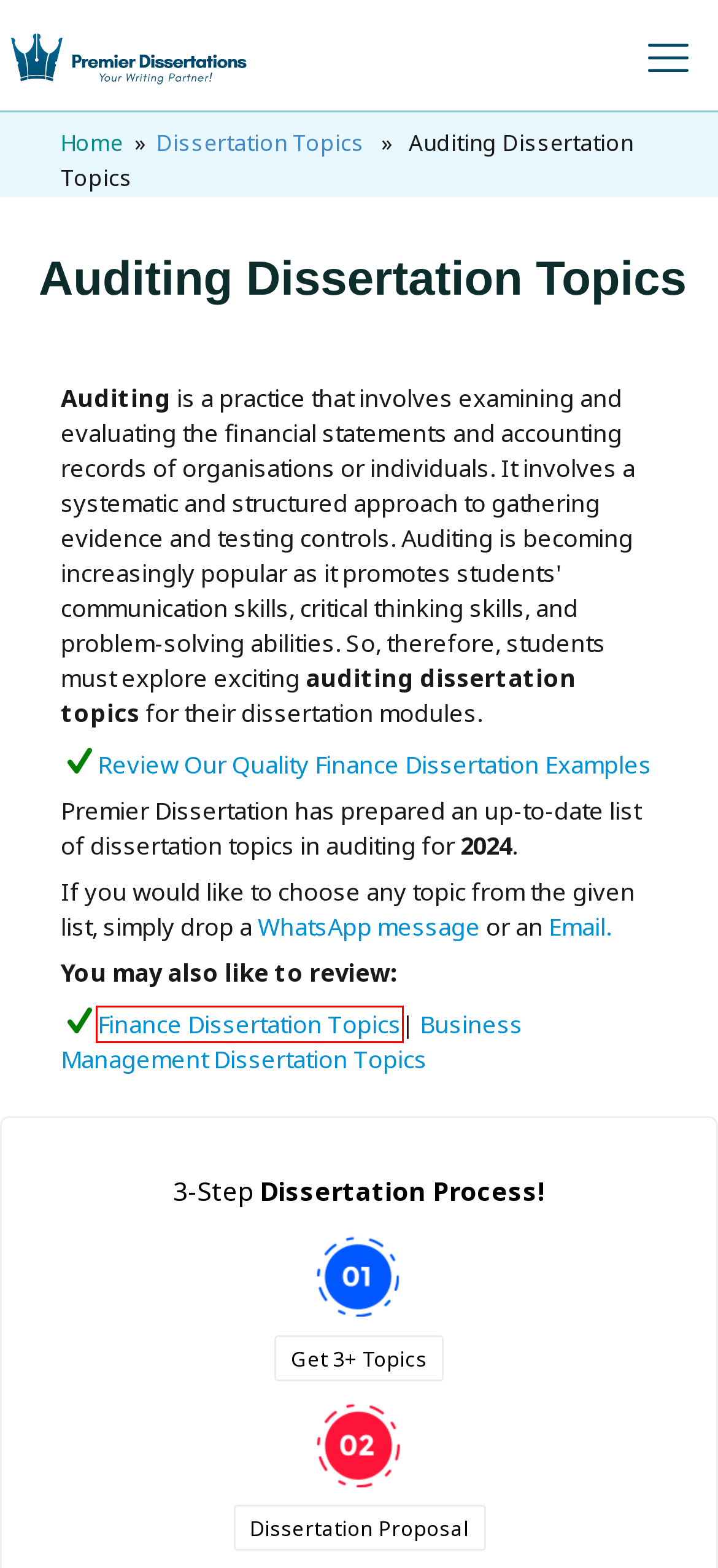Review the screenshot of a webpage containing a red bounding box around an element. Select the description that best matches the new webpage after clicking the highlighted element. The options are:
A. Dissertation Proposal Examples | Premier Dissertations
B. Dissertation Topics & Ideas | Premier Dissertations UK
C. Finance Dissertation Examples | Download Free Finance Examples
D. Dissertation Proofreading and Editing | Premier Dissertations
E. 41+ Best Finance Dissertation Topics For Students | 2024
F. Business Management Dissertation Topics | 54+ Free Topics
G. Premier Dissertations UK | Best Dissertation & Essay Services
H. Free Dissertation Topics | Premier Dissertations

E